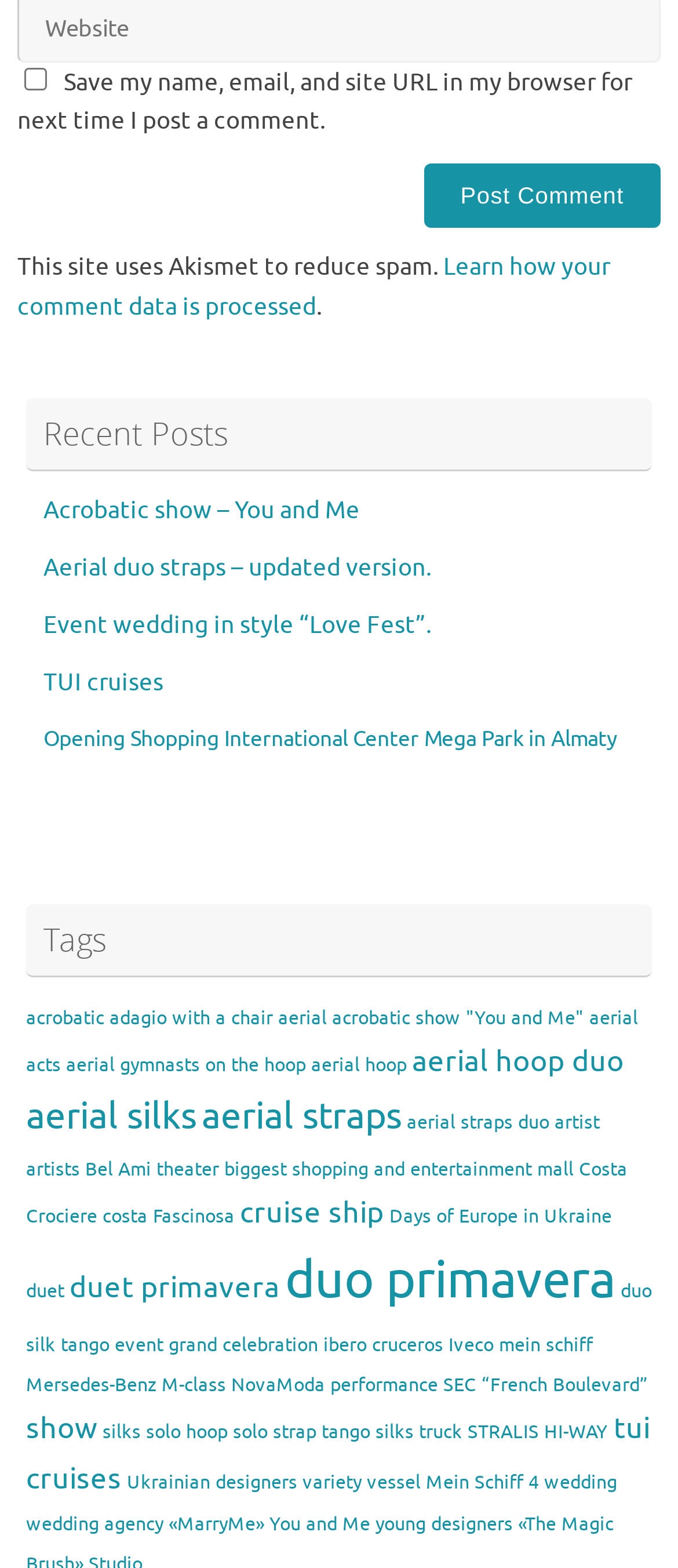Refer to the image and provide an in-depth answer to the question:
What is the purpose of the 'Post Comment' button?

The 'Post Comment' button is located below the comment text field and is used to submit a comment to the website. It is likely that the comment will be posted publicly and visible to other users.